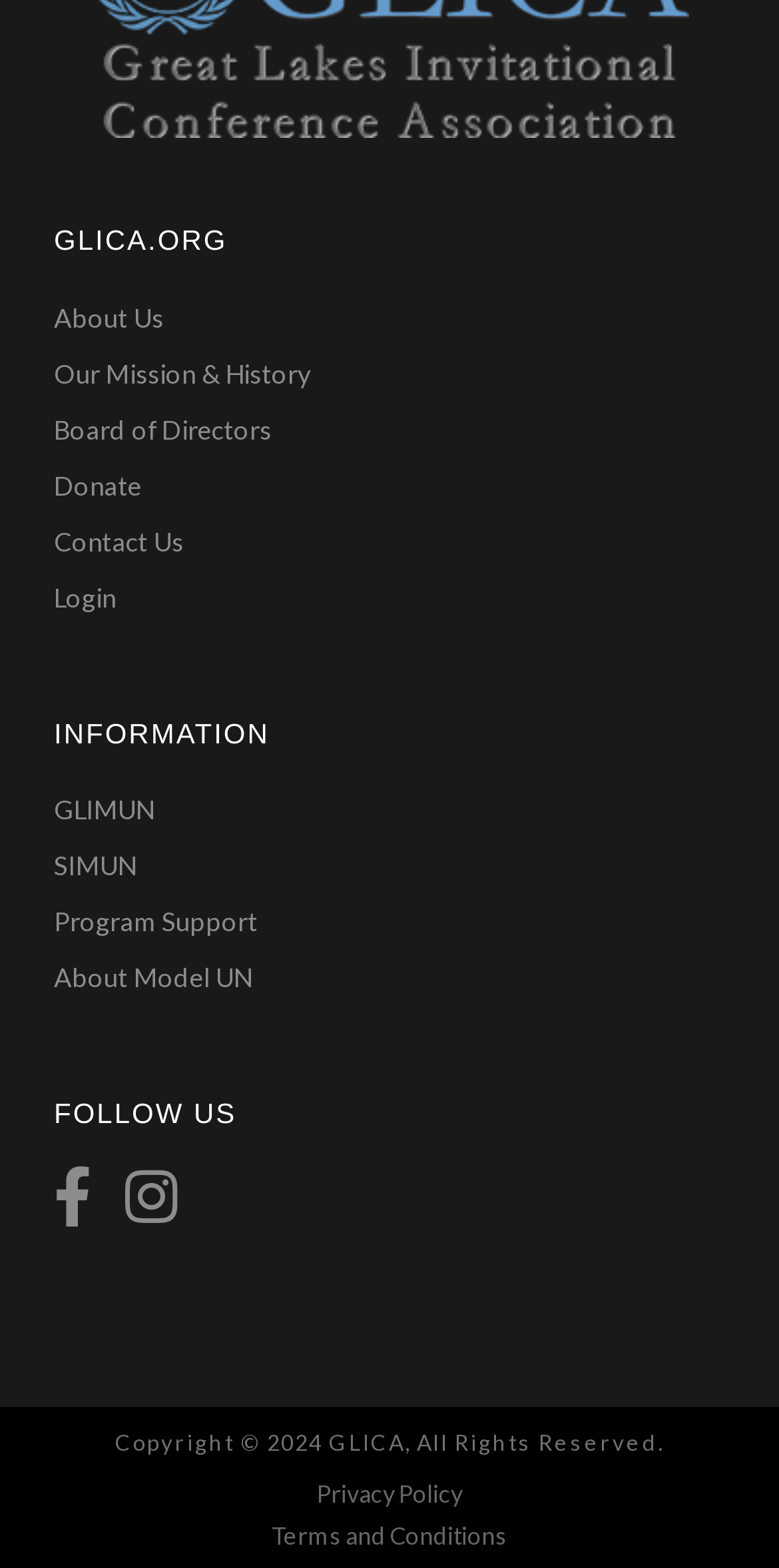Respond to the question with just a single word or phrase: 
What is the name of the organization?

GLICA